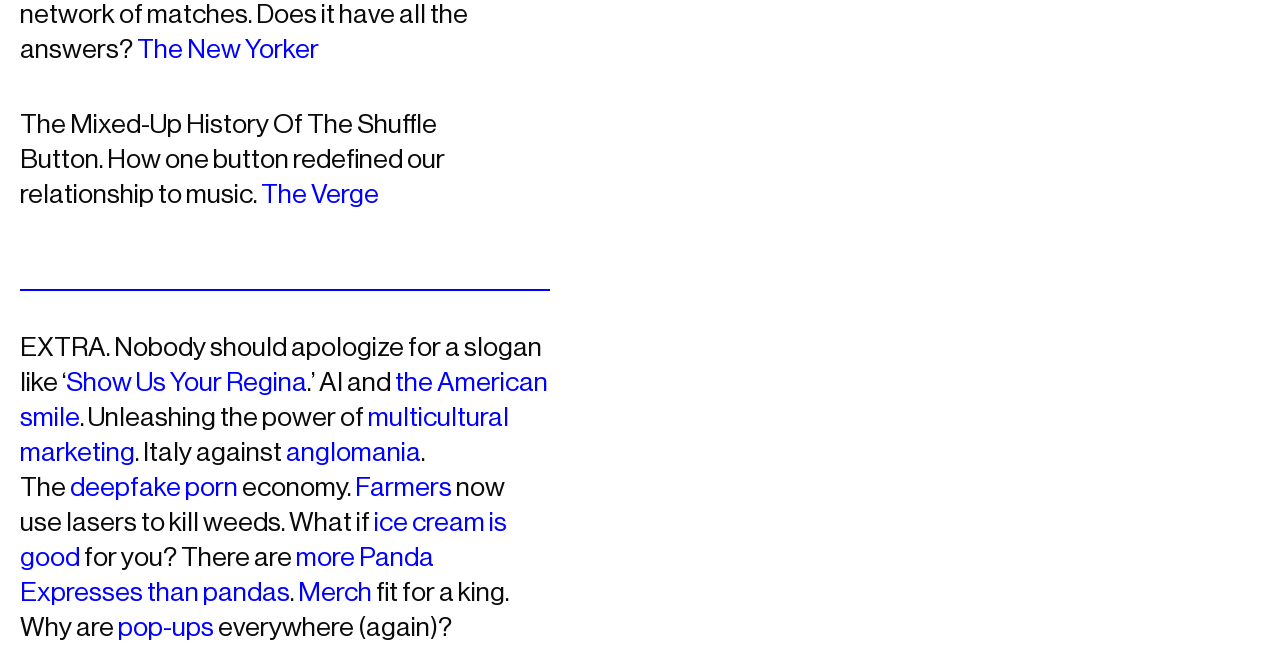What is the last link on the webpage?
Please respond to the question with a detailed and well-explained answer.

The last link on the webpage is 'pop-ups', which is part of the sentence 'Why are pop-ups everywhere (again)?'.